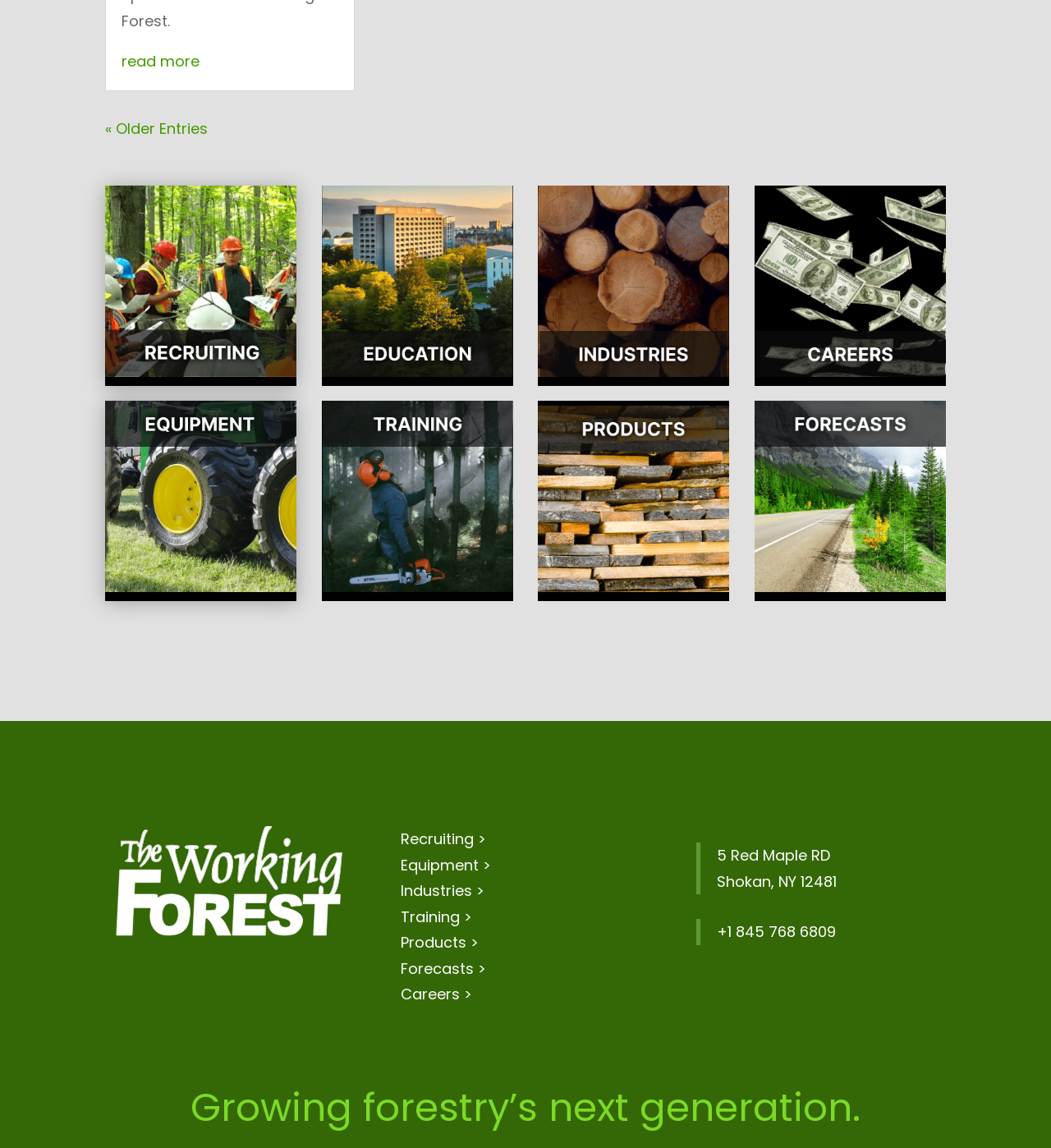Please identify the bounding box coordinates of the region to click in order to complete the task: "click read more". The coordinates must be four float numbers between 0 and 1, specified as [left, top, right, bottom].

[0.116, 0.044, 0.19, 0.062]